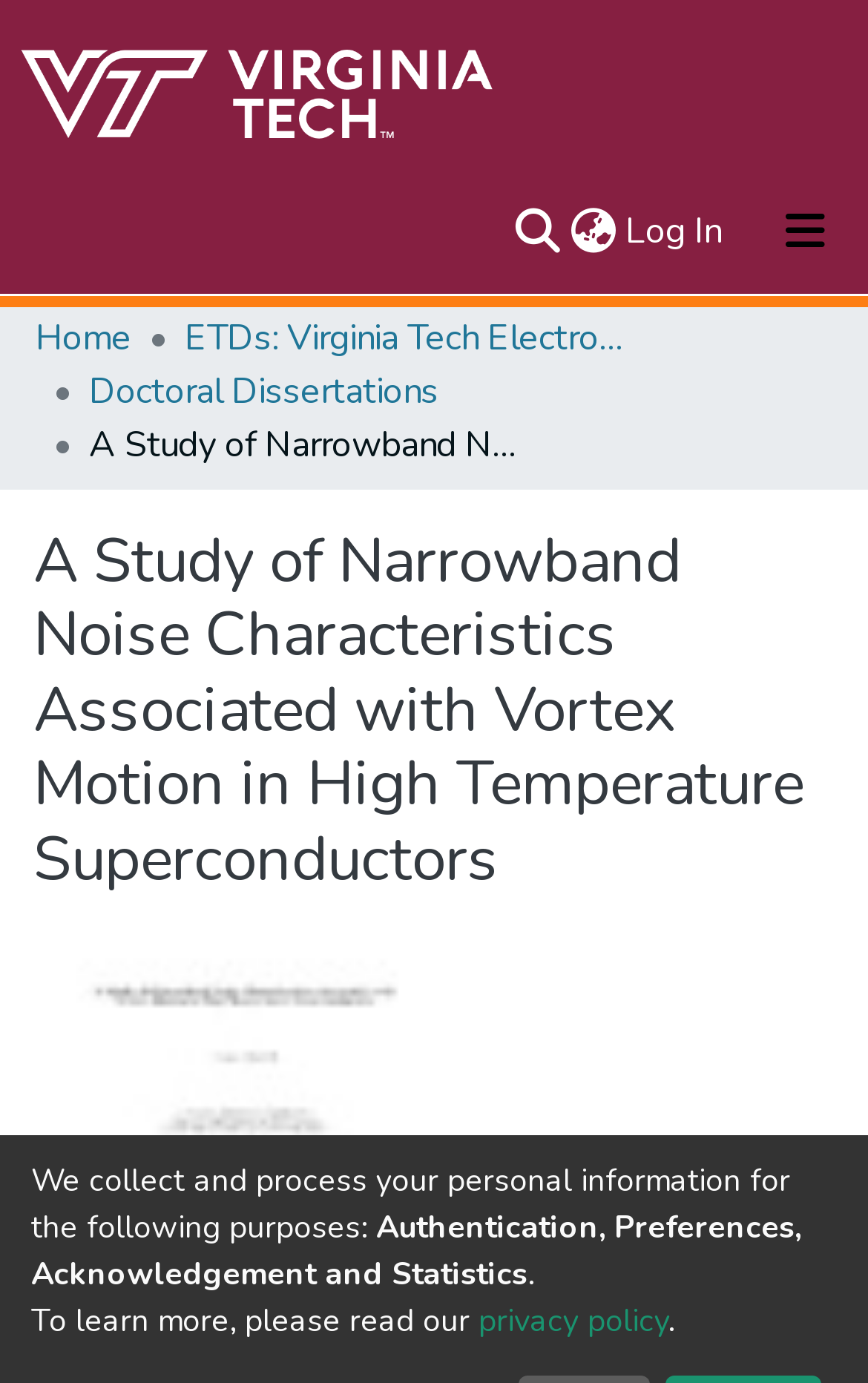Analyze and describe the webpage in a detailed narrative.

This webpage is a research paper titled "A Study of Narrowband Noise Characteristics Associated with Vortex Motion in High Temperature Superconductors". At the top, there is a user profile bar that spans the entire width of the page. Below it, there is a repository logo on the left, followed by a search bar with a submit button on the right. Next to the search bar, there is a language switch button and a log-in button.

Below the top navigation bar, there is a main navigation bar with links to "About", "Communities & Collections", "All of VTechWorks", and "Statistics". On the same level, there is a breadcrumb navigation bar with links to "Home", "ETDs: Virginia Tech Electronic Theses and Dissertations", and "Doctoral Dissertations".

The main content of the webpage is a heading that displays the title of the research paper. Below the heading, there is a section of text that discusses the collection and processing of personal information for purposes such as authentication, preferences, and statistics. This section includes a link to a privacy policy.

There are no images on the page except for the repository logo at the top. The layout is organized, with clear headings and concise text. The navigation bars and buttons are positioned at the top and are easily accessible.